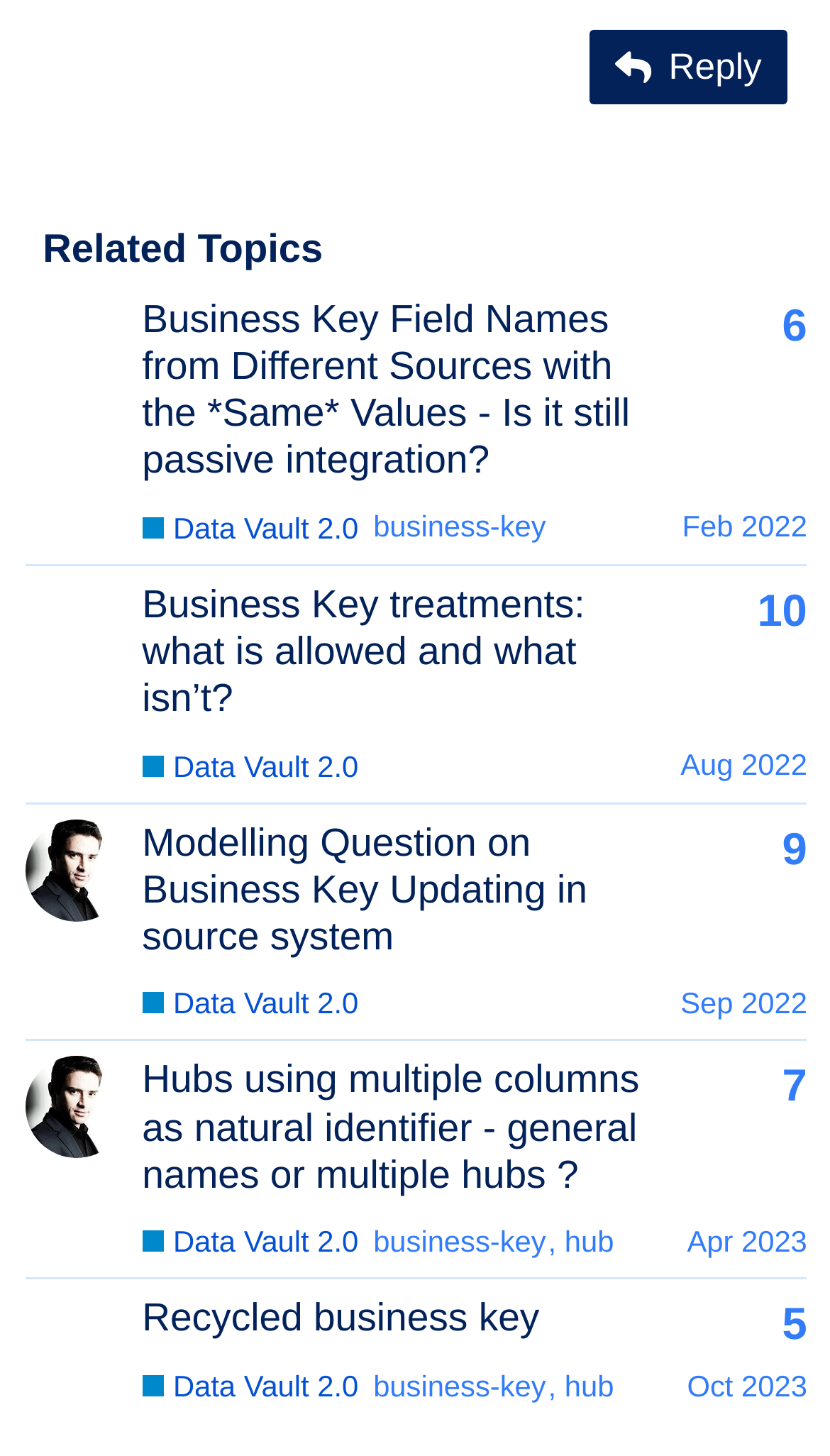Give a one-word or short phrase answer to this question: 
How many replies does the topic 'Business Key treatments: what is allowed and what isn’t?' have?

10